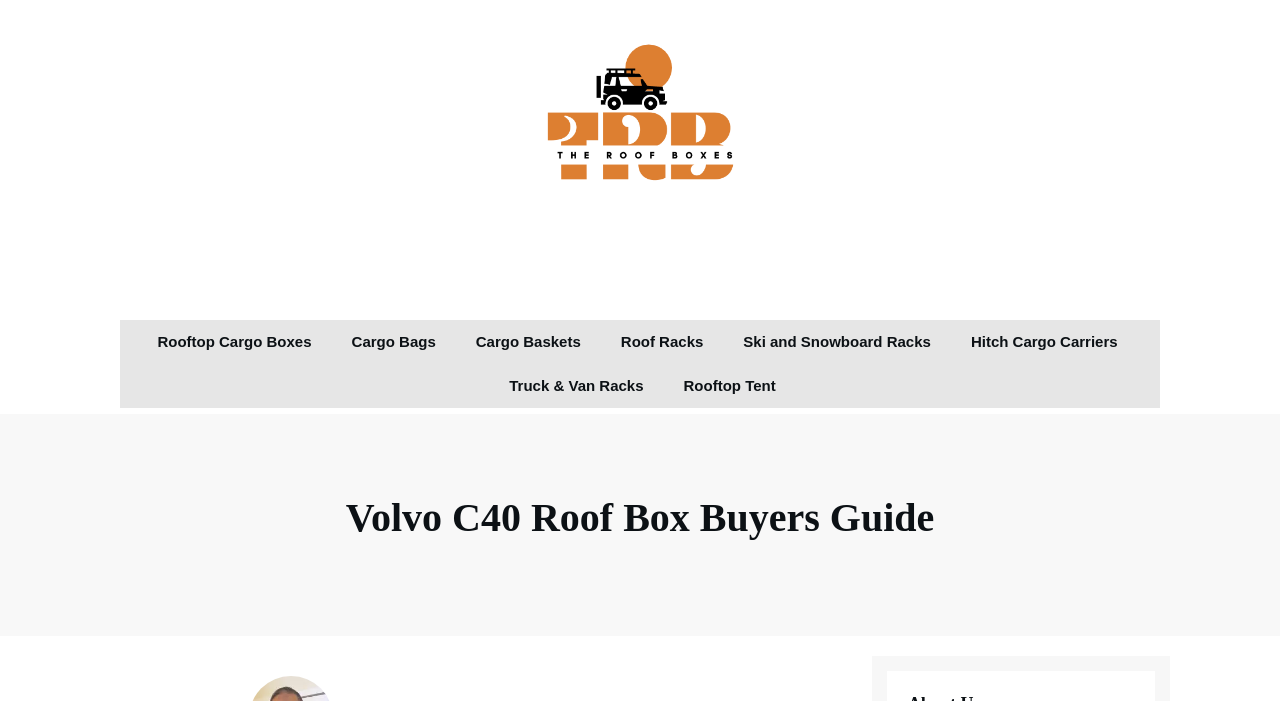What is the position of the 'Rooftop Tent' link?
Look at the image and respond with a one-word or short phrase answer.

Below the top navigation bar